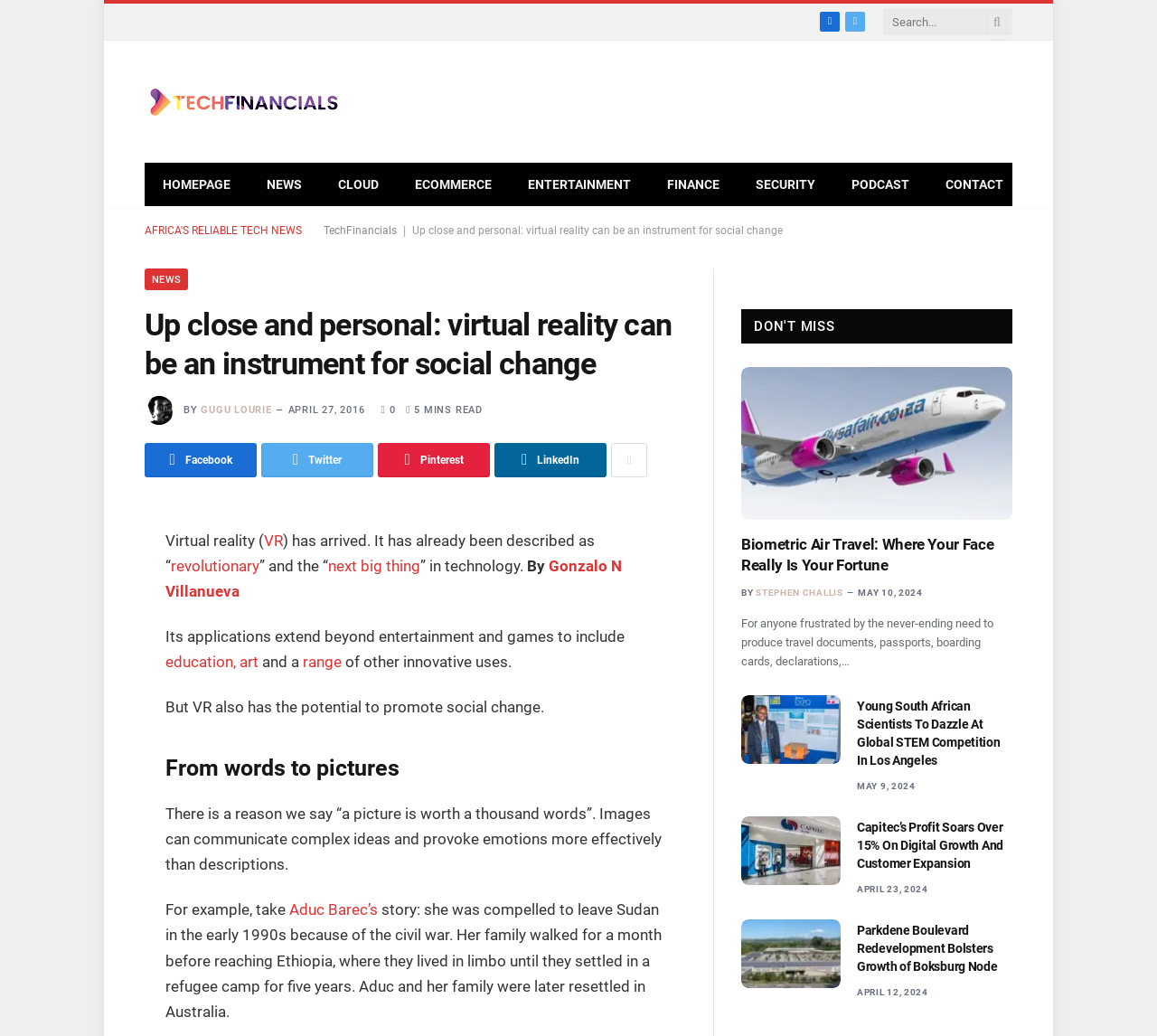Pinpoint the bounding box coordinates for the area that should be clicked to perform the following instruction: "Share on Facebook".

[0.125, 0.427, 0.222, 0.46]